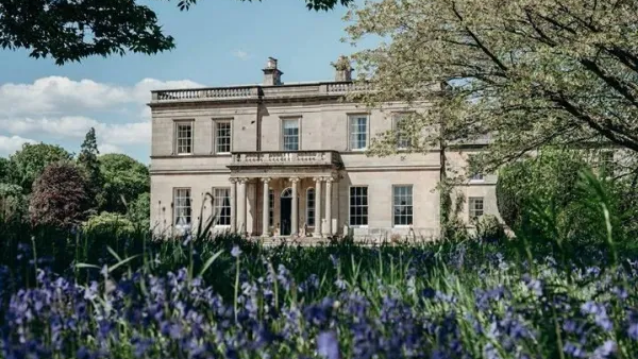Describe all the important aspects and details of the image.

The image showcases a stunning historical mansion surrounded by lush greenery and vibrant bluebell flowers in the foreground. The architectural details of the building, with its grand columns and large windows, reflect classical design elements. A clear sky with scattered clouds adds to the idyllic ambiance, making the scene inviting and picturesque. The surrounding trees provide a natural frame, enhancing the beauty of this elegant venue, which appears to be nestled comfortably within its landscaped setting.